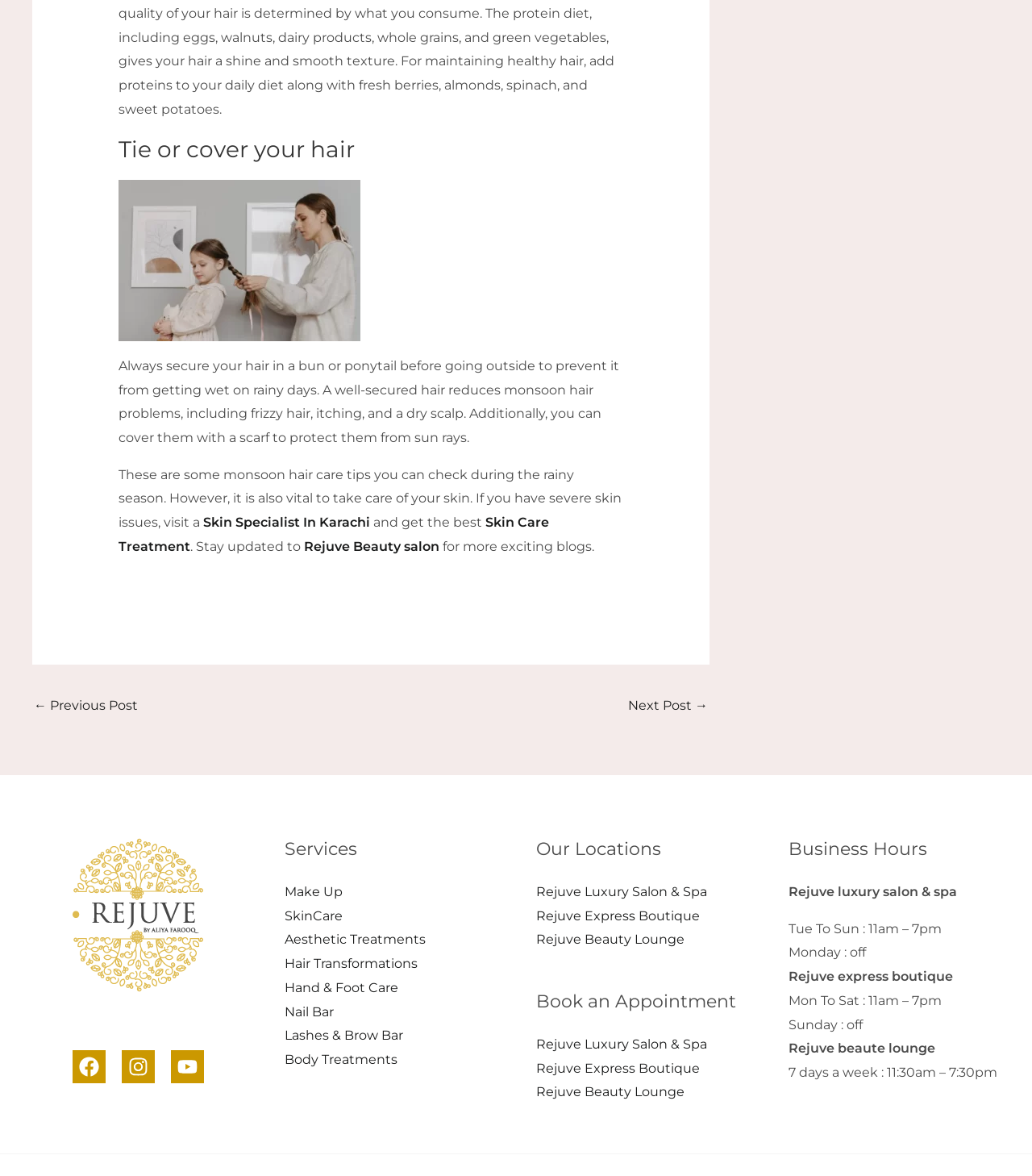Please locate the clickable area by providing the bounding box coordinates to follow this instruction: "Follow Rejuve on Facebook".

[0.07, 0.893, 0.102, 0.921]